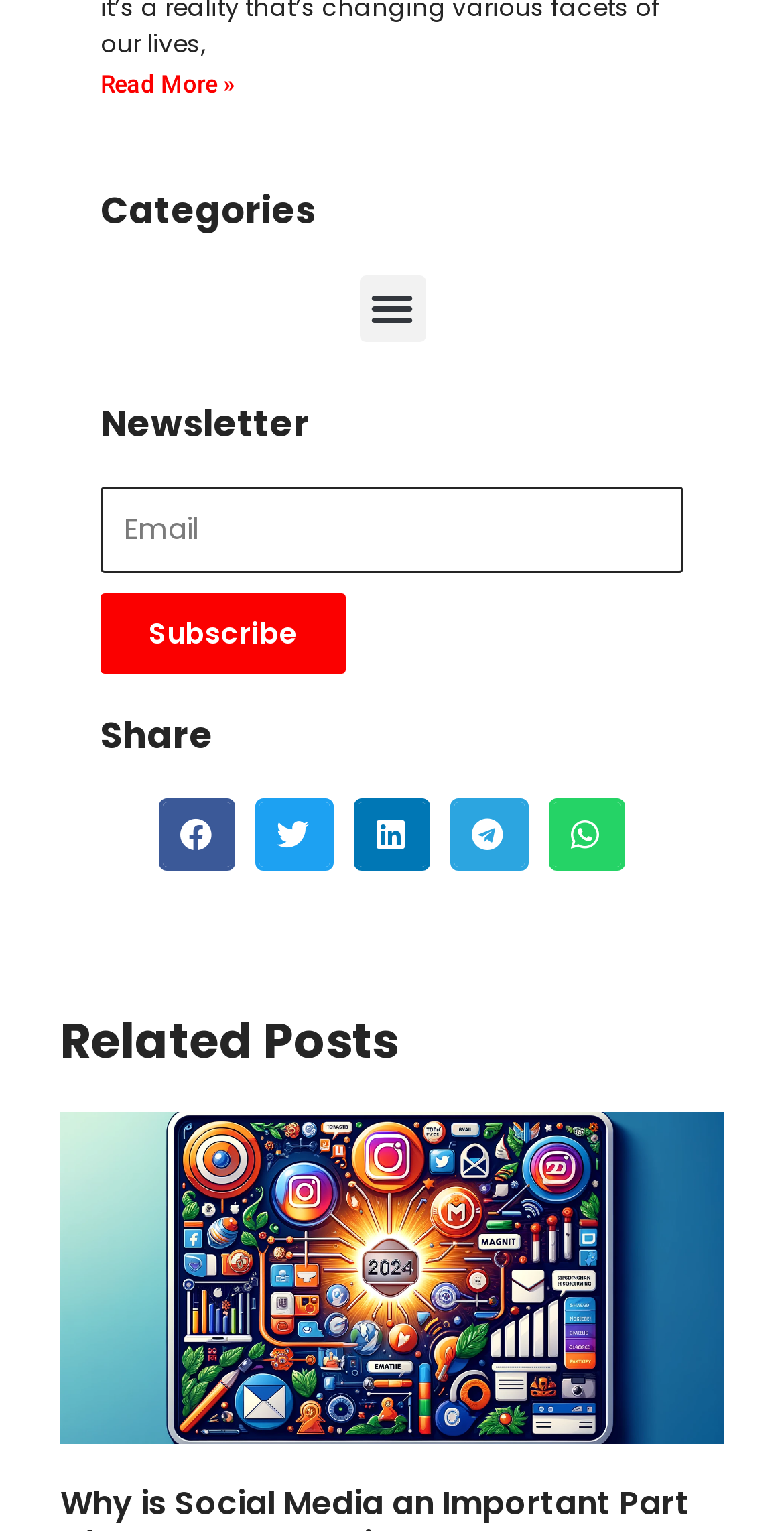Provide the bounding box coordinates of the HTML element described as: "29248940". The bounding box coordinates should be four float numbers between 0 and 1, i.e., [left, top, right, bottom].

None